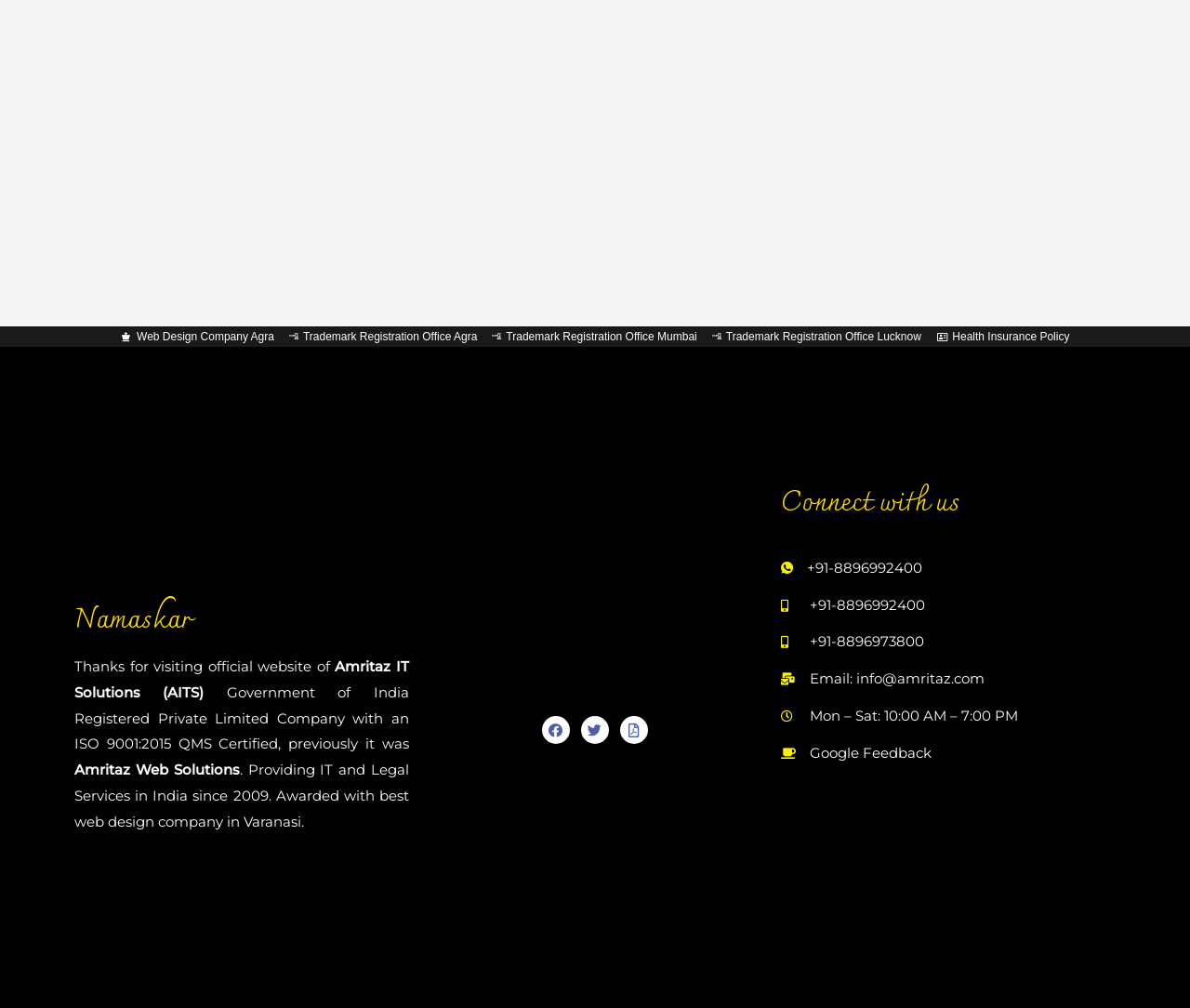Analyze the image and deliver a detailed answer to the question: What is the email address of the company?

I found the answer by reading the StaticText element with the text 'Email: info@amritaz.com' which explicitly states the email address of the company.